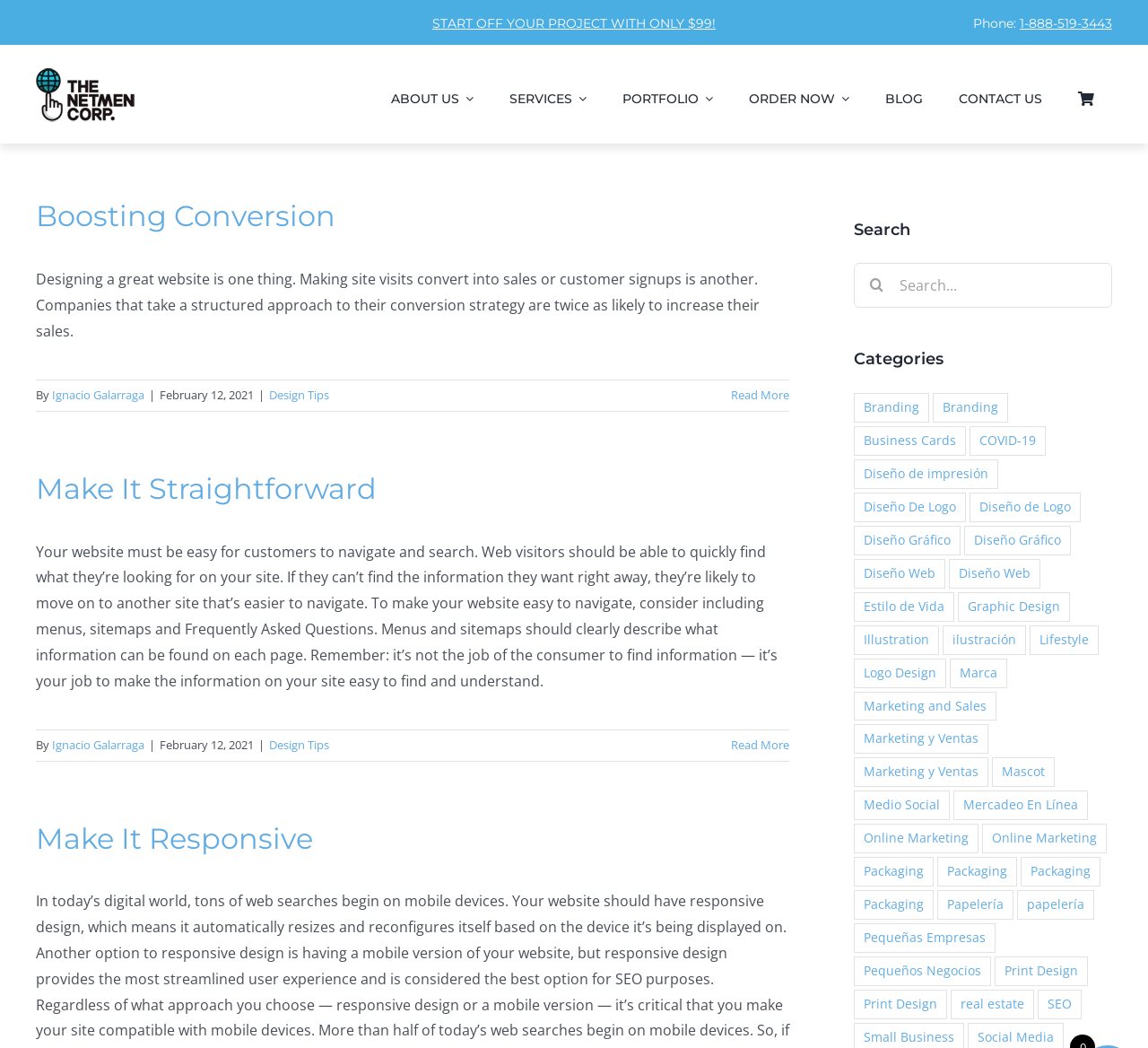Answer the following query concisely with a single word or phrase:
What is the purpose of the search bar?

To search for design tips